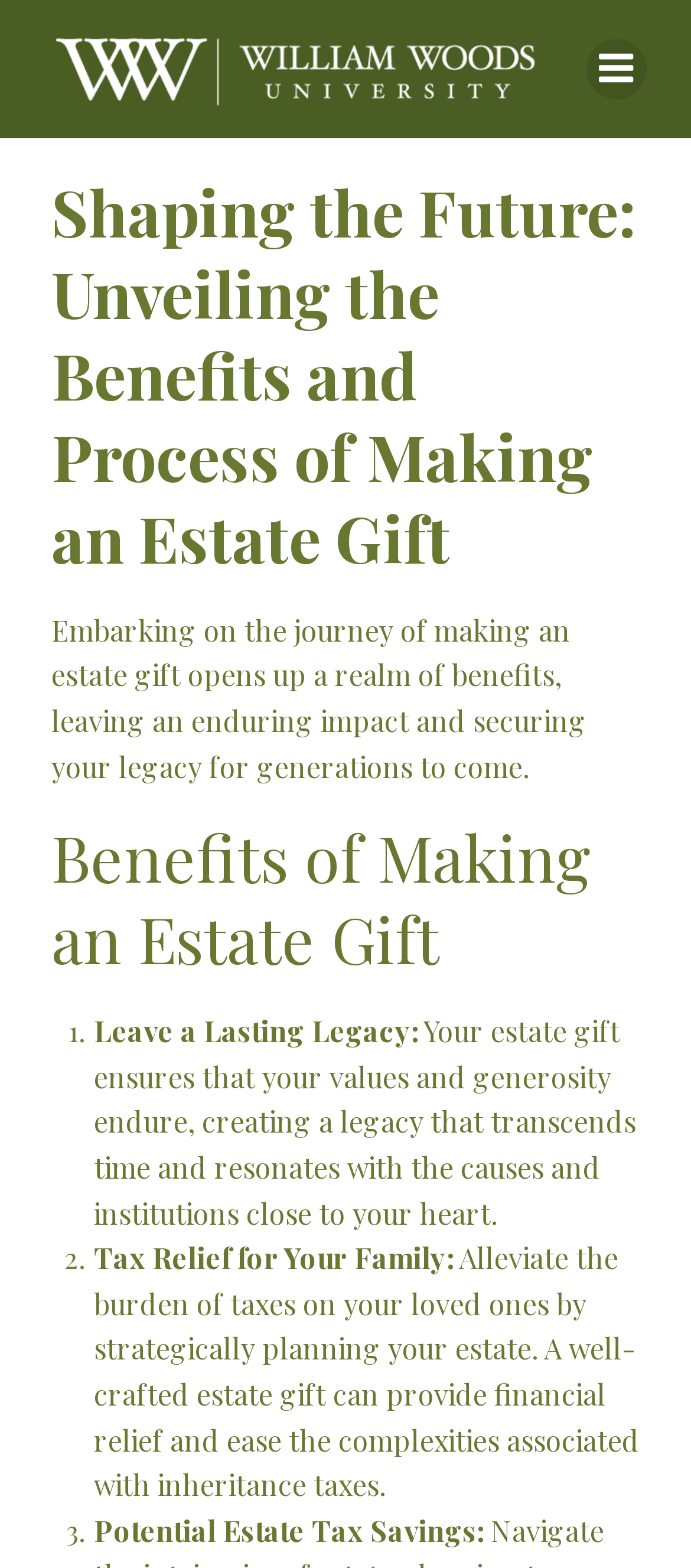Locate the bounding box of the UI element with the following description: "title="Menu"".

[0.849, 0.025, 0.936, 0.063]